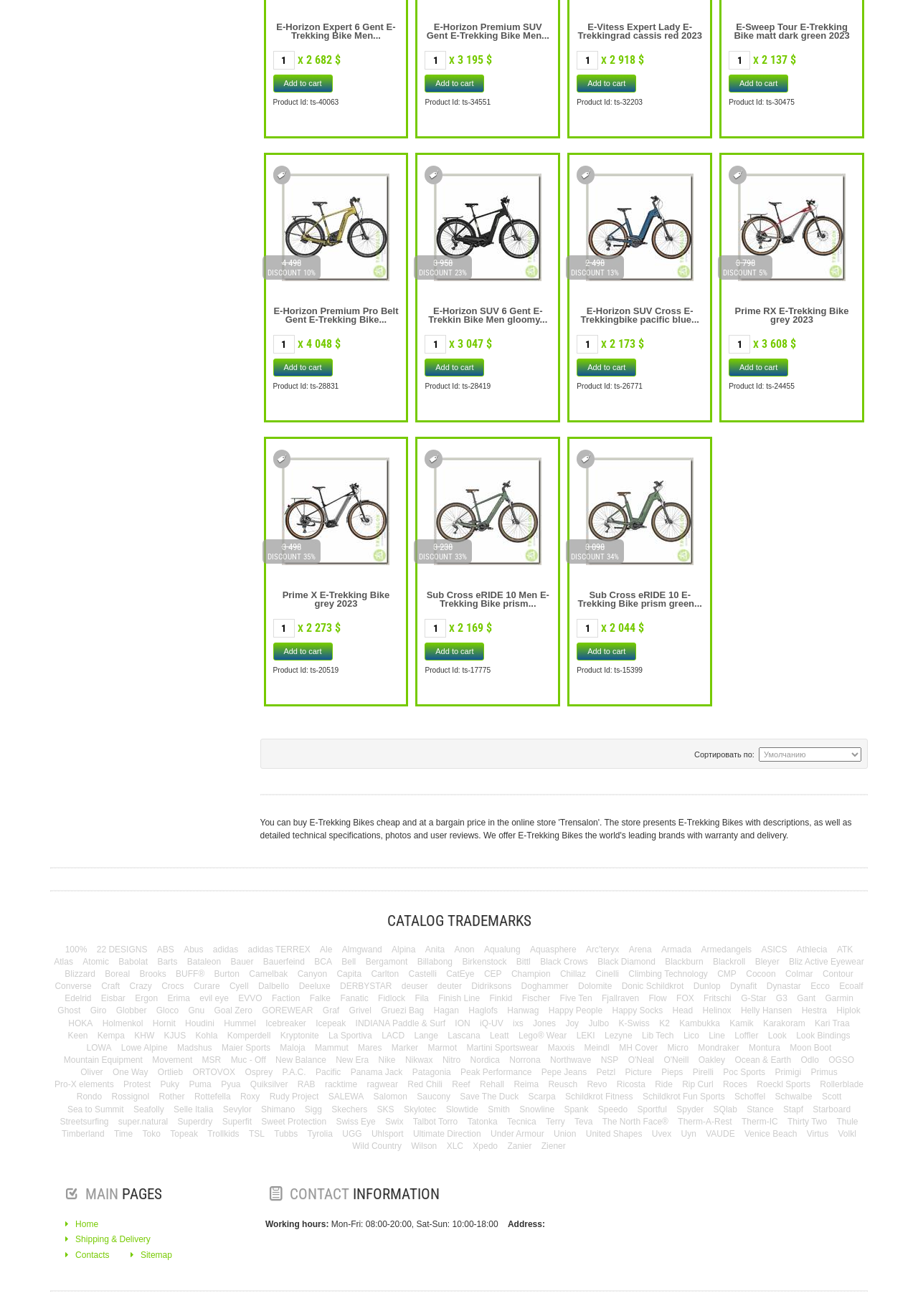Show me the bounding box coordinates of the clickable region to achieve the task as per the instruction: "Add E-Sweep Tour E-Trekking Bike matt dark green 2023 to cart".

[0.794, 0.057, 0.859, 0.07]